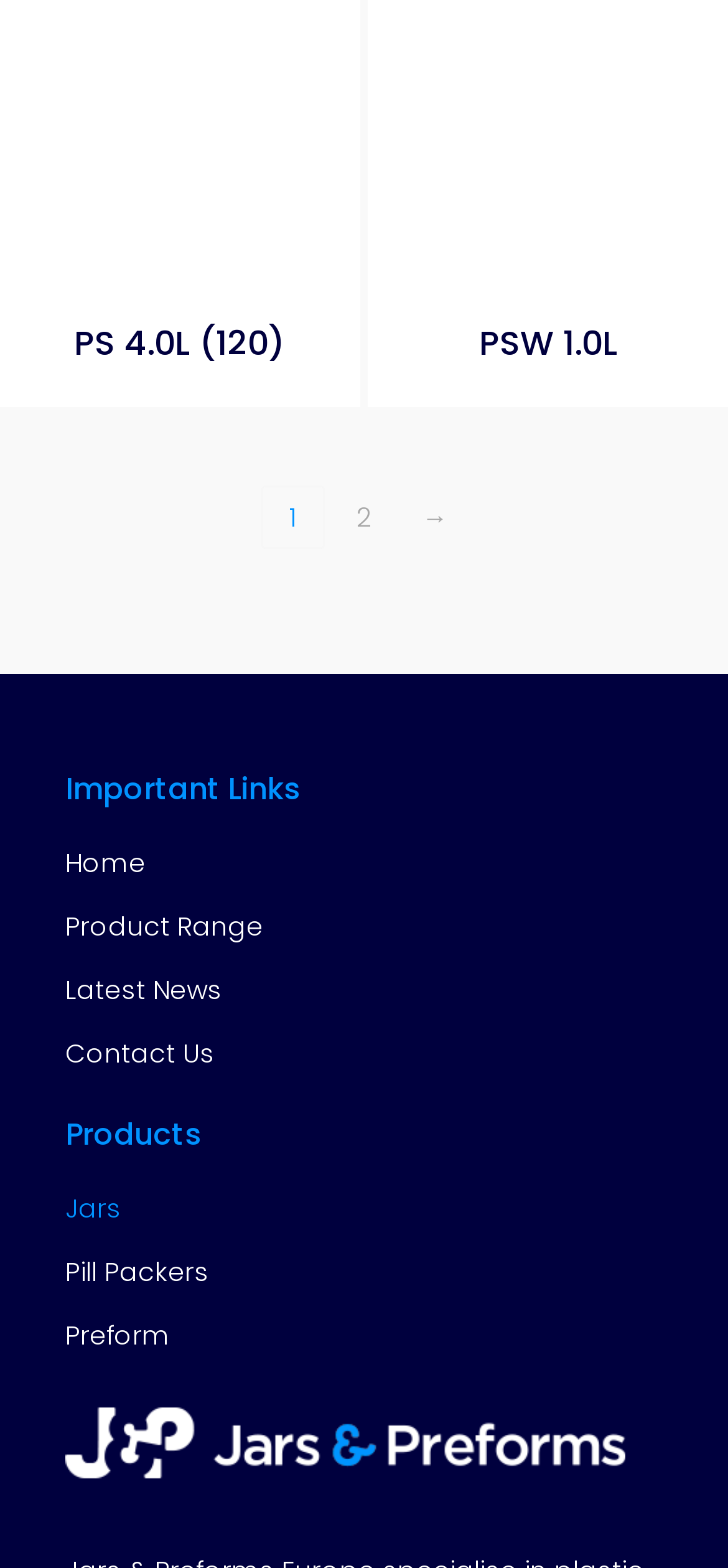Highlight the bounding box coordinates of the element you need to click to perform the following instruction: "Go to Home page."

[0.09, 0.538, 0.2, 0.562]